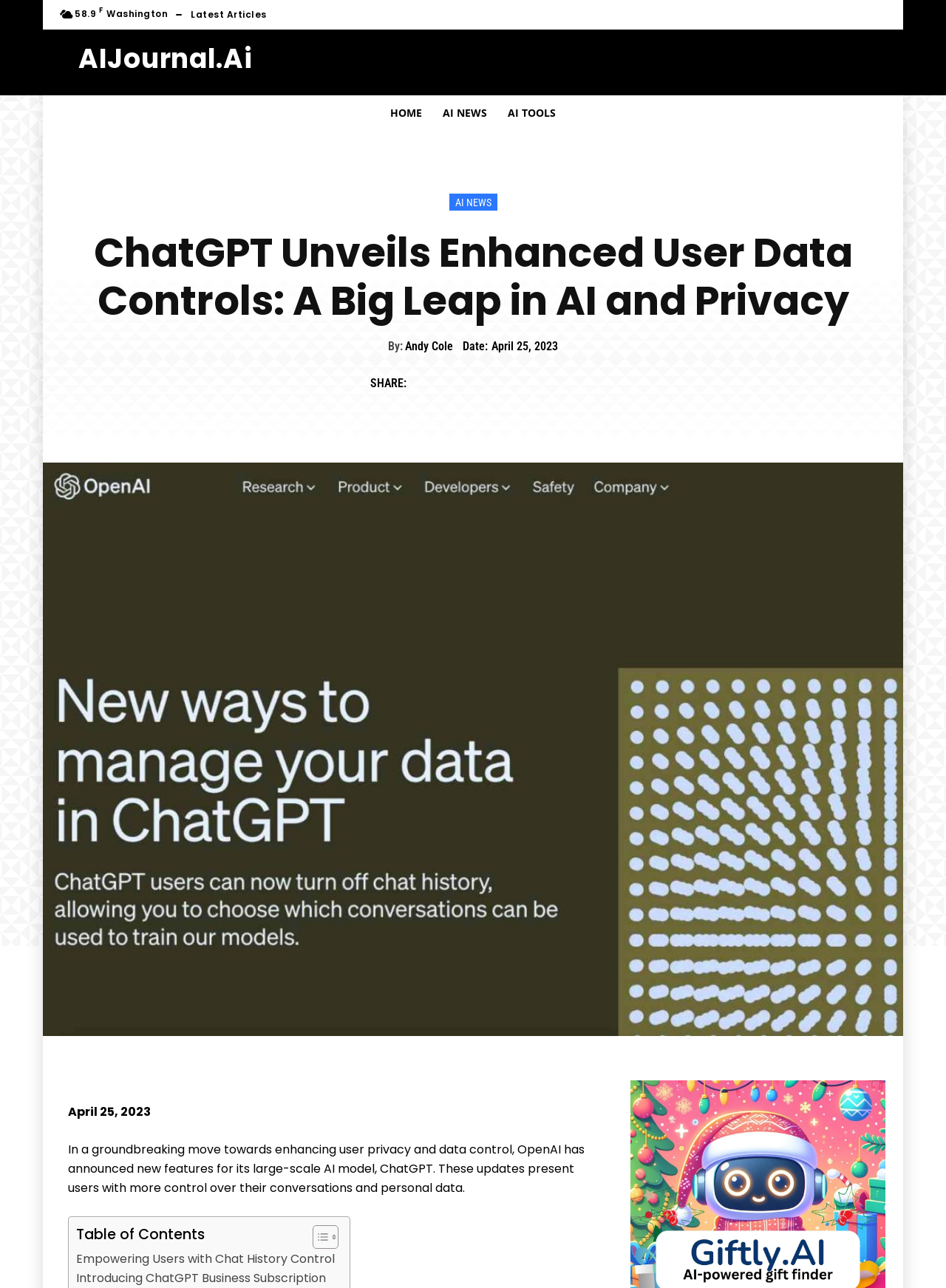Please identify the bounding box coordinates of the element's region that should be clicked to execute the following instruction: "Click on the link to try the AI-powered gift-finding tool". The bounding box coordinates must be four float numbers between 0 and 1, i.e., [left, top, right, bottom].

[0.37, 0.6, 0.522, 0.609]